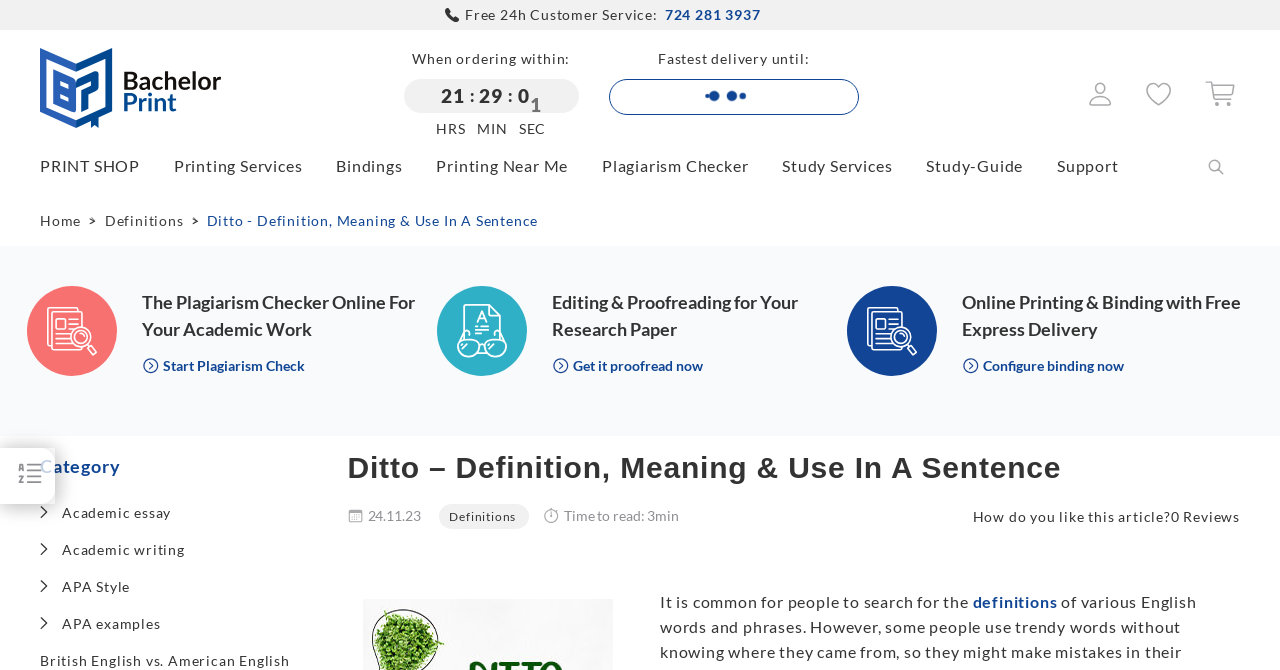How long does it take to read the article?
Based on the image, respond with a single word or phrase.

3min